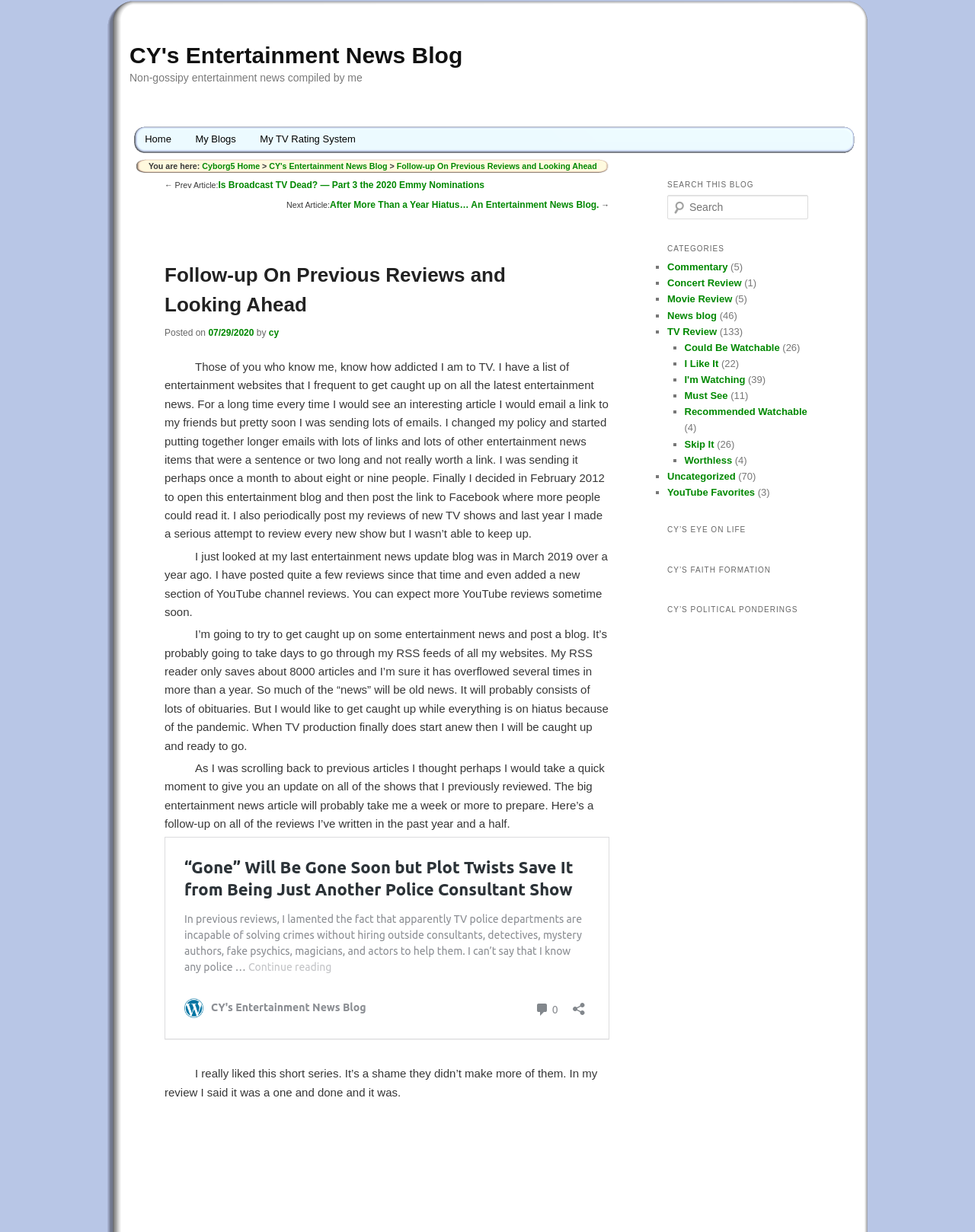Please mark the bounding box coordinates of the area that should be clicked to carry out the instruction: "Click on the 'Home' link".

[0.136, 0.102, 0.188, 0.124]